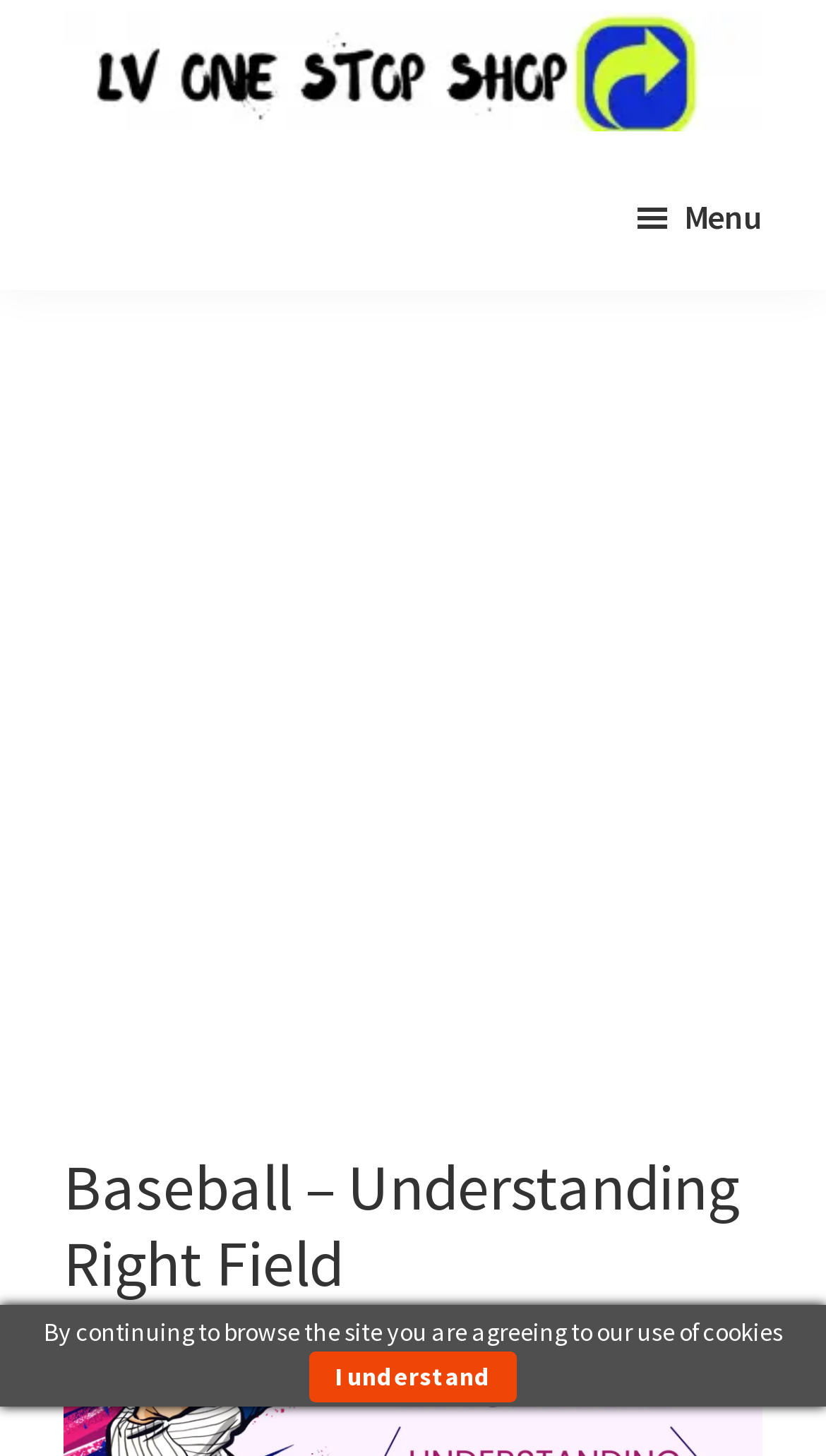What is the function of the 'Save my preferences' button?
Based on the image, answer the question in a detailed manner.

I determined the function of the button by looking at its text 'Save my preferences' and its position within the data access level selection section, which suggests that it is used to save the user's preferences for data access.